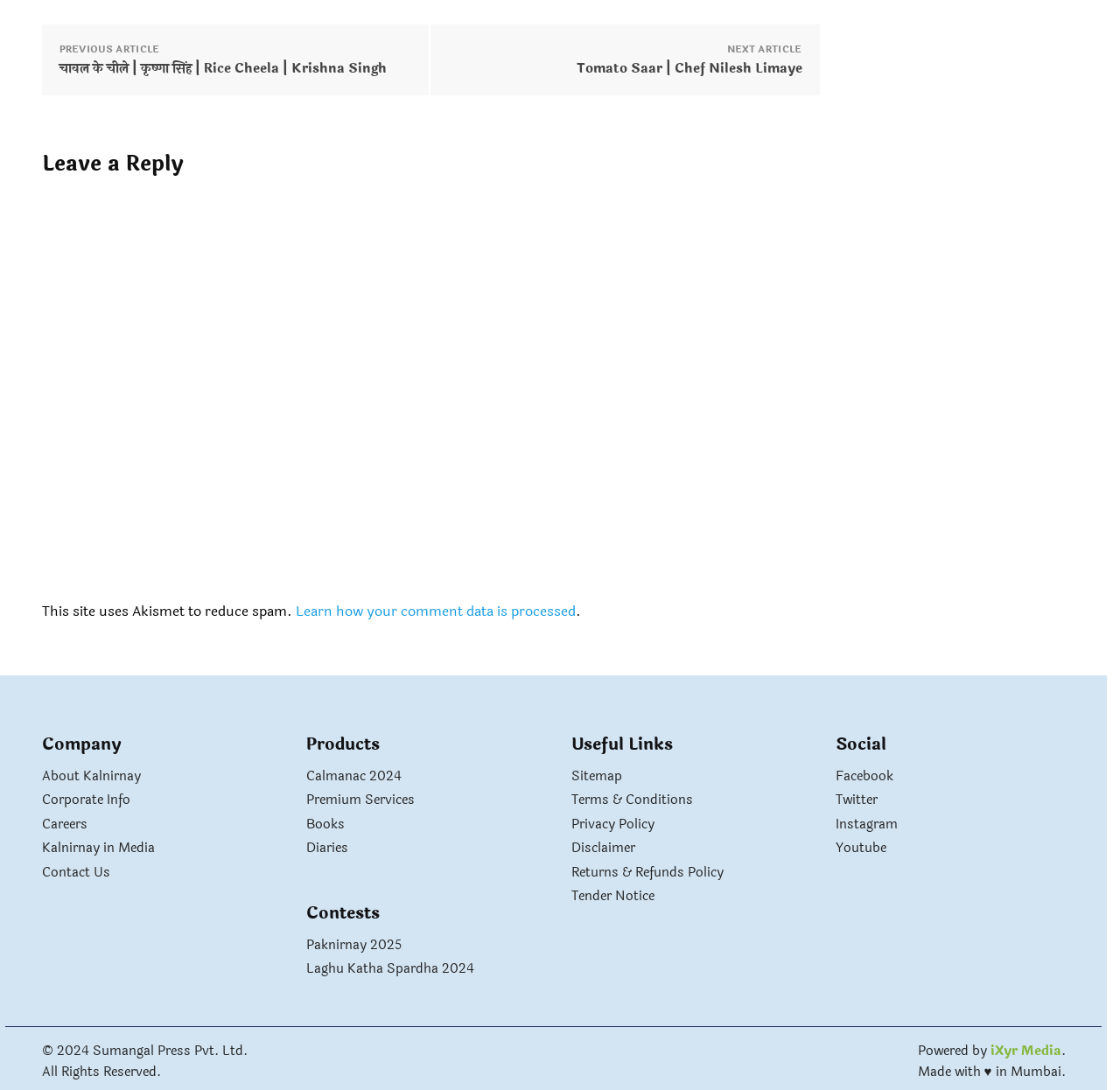What is the purpose of the 'Leave a Reply' section?
Please give a well-detailed answer to the question.

The 'Leave a Reply' section is a heading under the 'Post Comments' region, which suggests that it is a section where users can leave comments or replies to an article or post. This is further supported by the presence of an iframe labeled 'Comment Form' and a static text 'This site uses Akismet to reduce spam.'